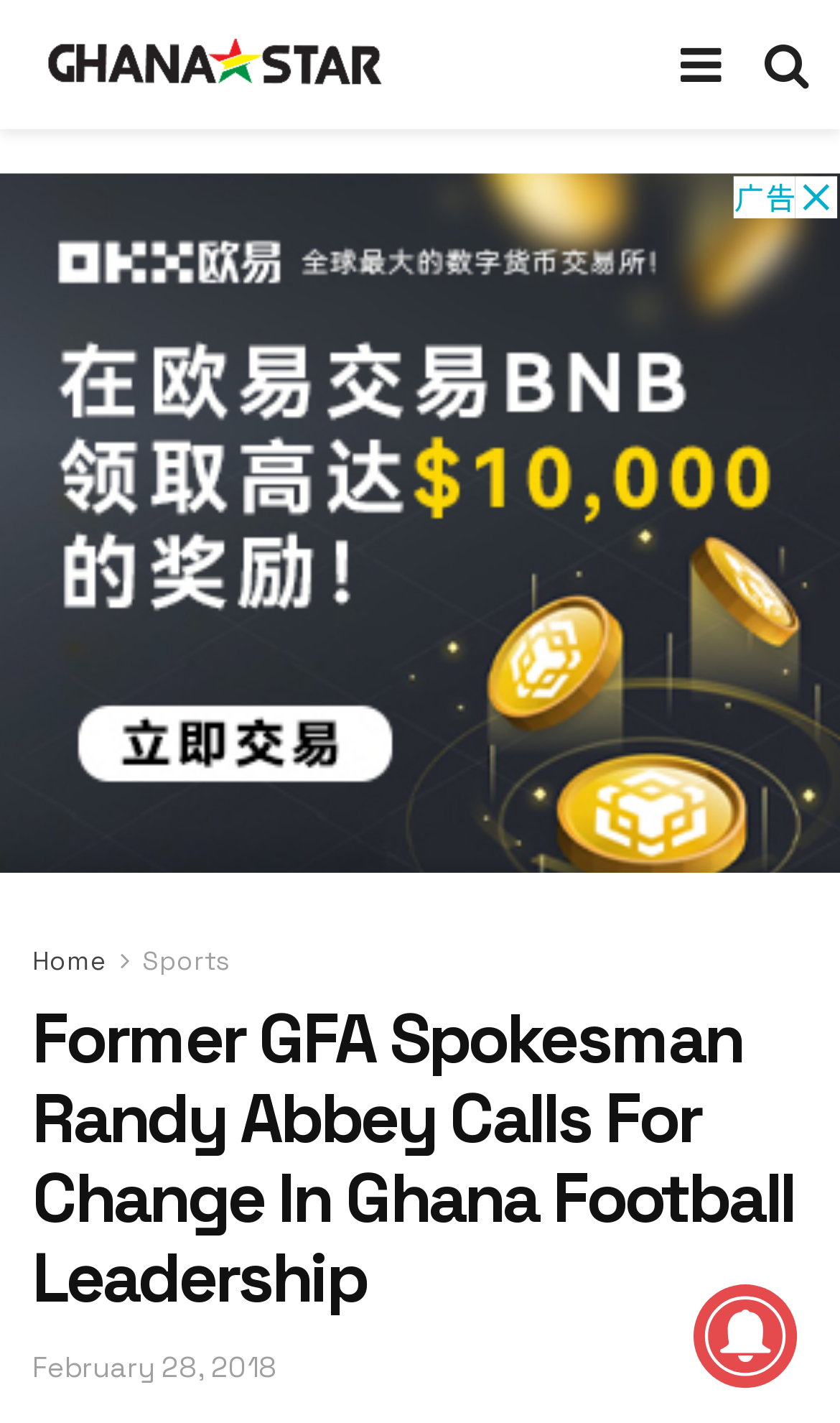How many navigation links are present in the top menu?
Please provide a single word or phrase as the answer based on the screenshot.

2